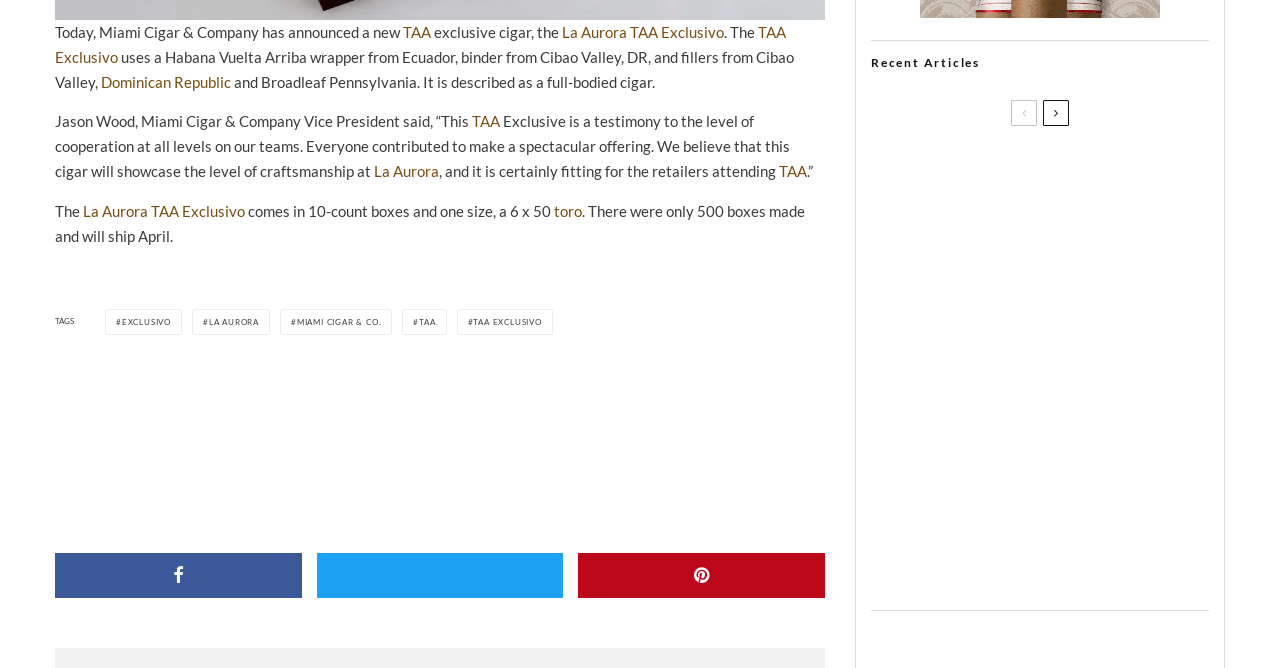Locate the bounding box coordinates of the element you need to click to accomplish the task described by this instruction: "Click on the 'TAA' link".

[0.315, 0.034, 0.337, 0.061]